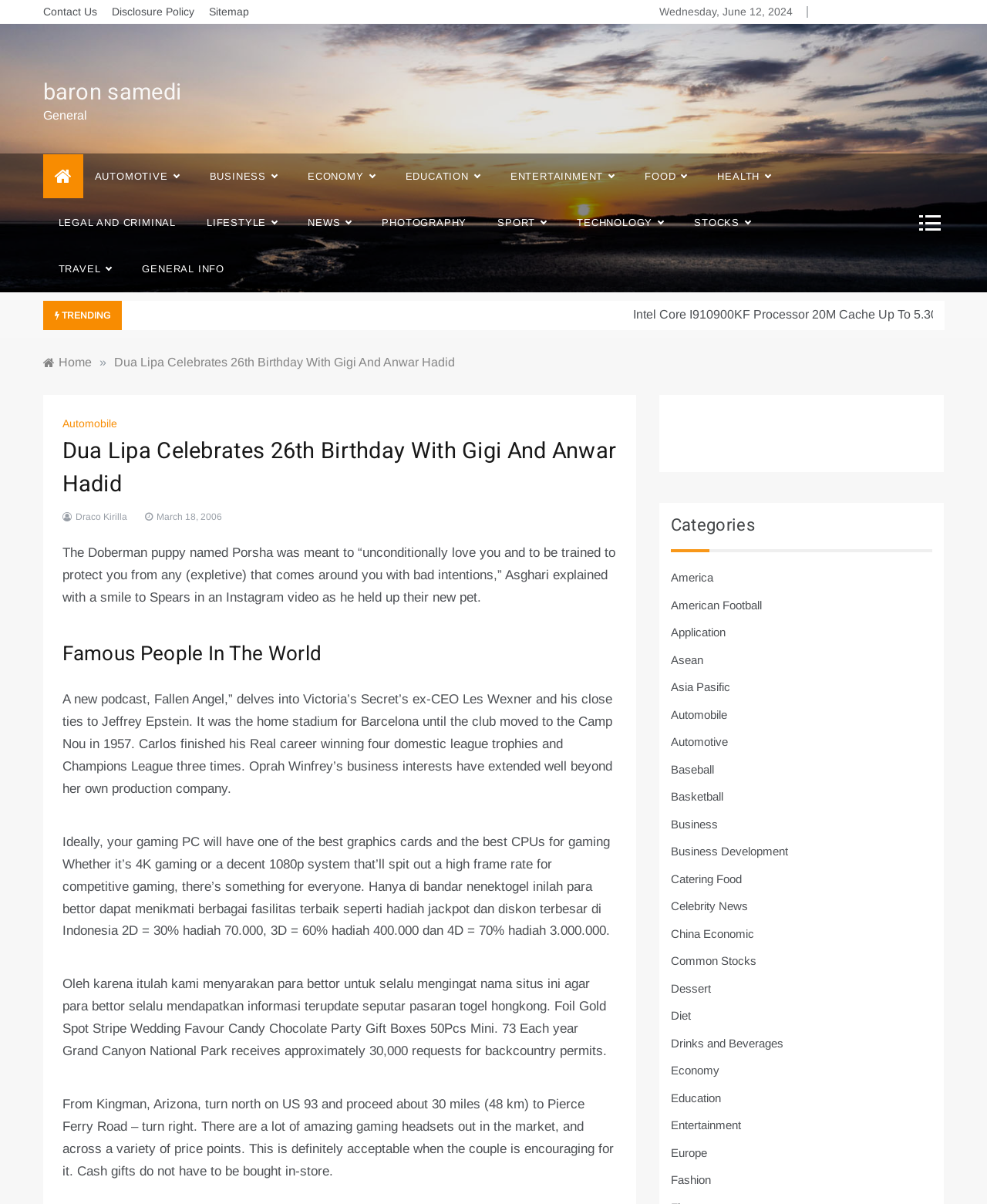Given the following UI element description: "America", find the bounding box coordinates in the webpage screenshot.

[0.68, 0.456, 0.723, 0.467]